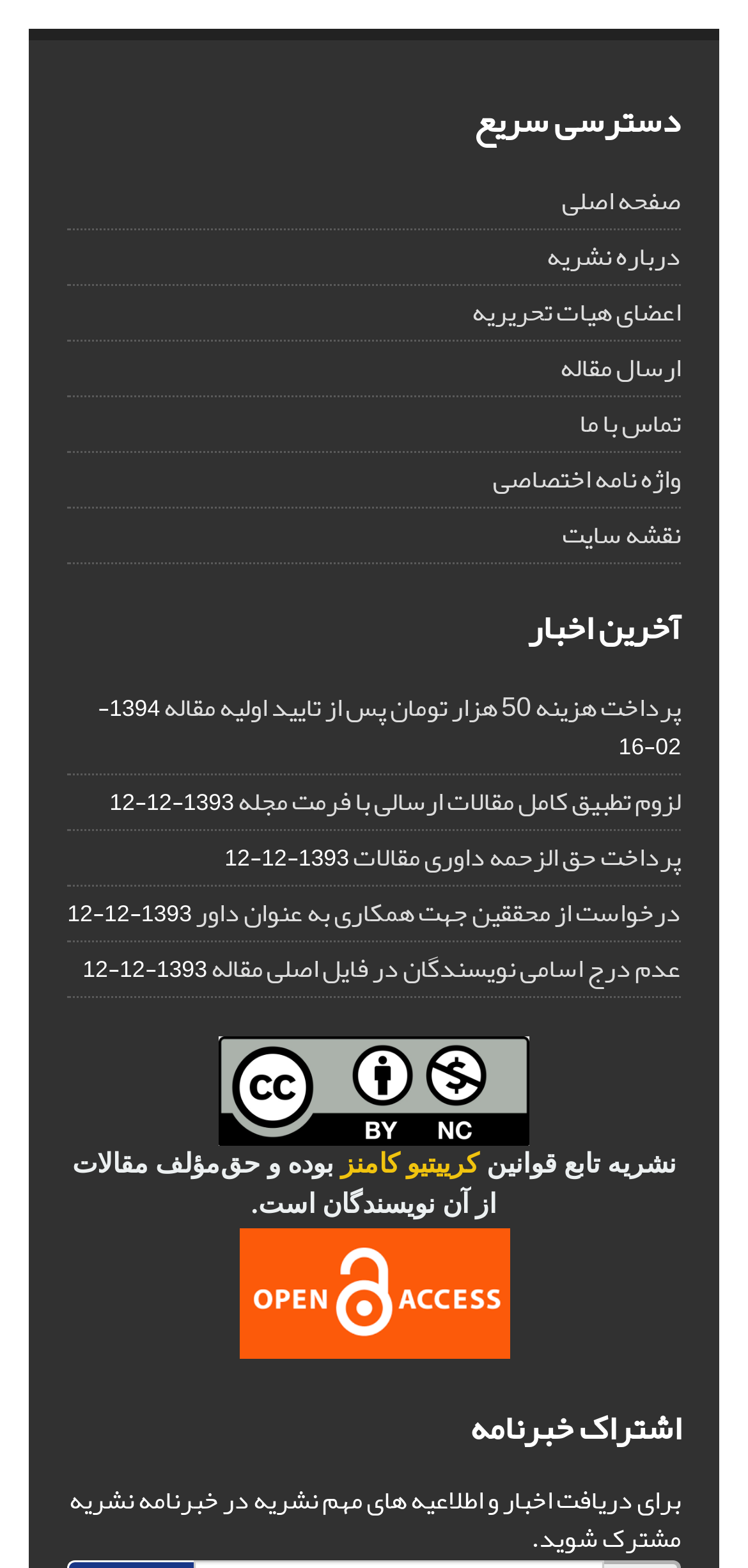Kindly determine the bounding box coordinates for the clickable area to achieve the given instruction: "submit an article".

[0.749, 0.218, 0.91, 0.251]